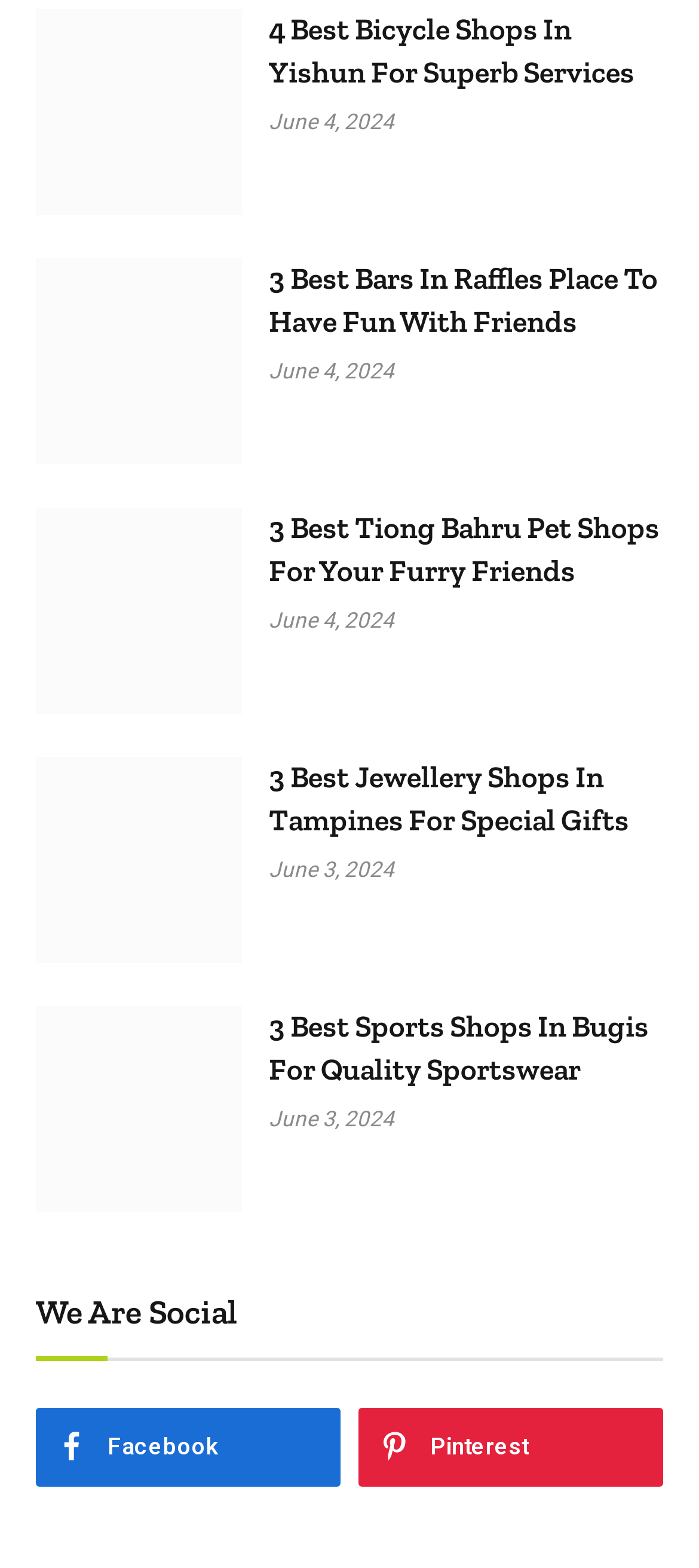Locate the bounding box coordinates of the clickable area needed to fulfill the instruction: "Explore the Pinterest page".

[0.513, 0.897, 0.949, 0.948]